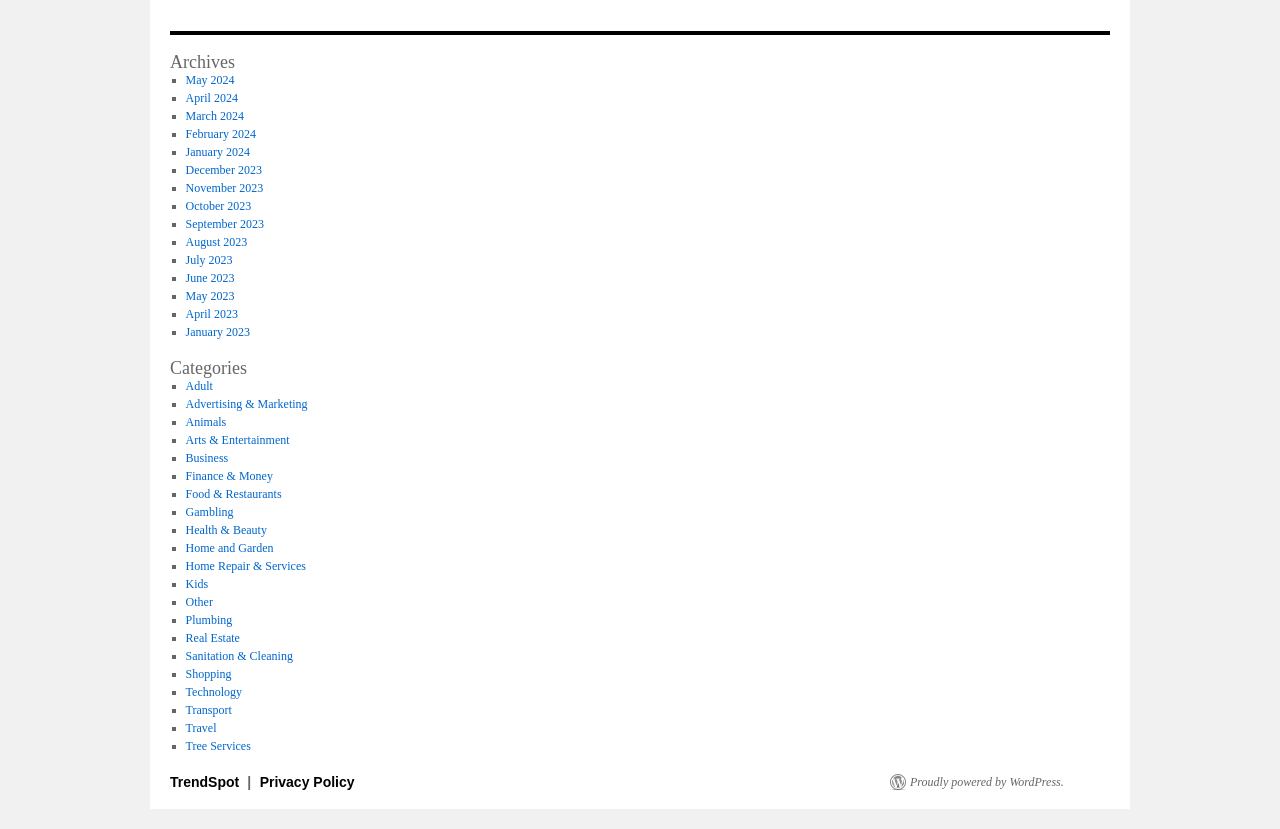How many links are there under the 'Archives' heading?
Look at the screenshot and respond with one word or a short phrase.

12